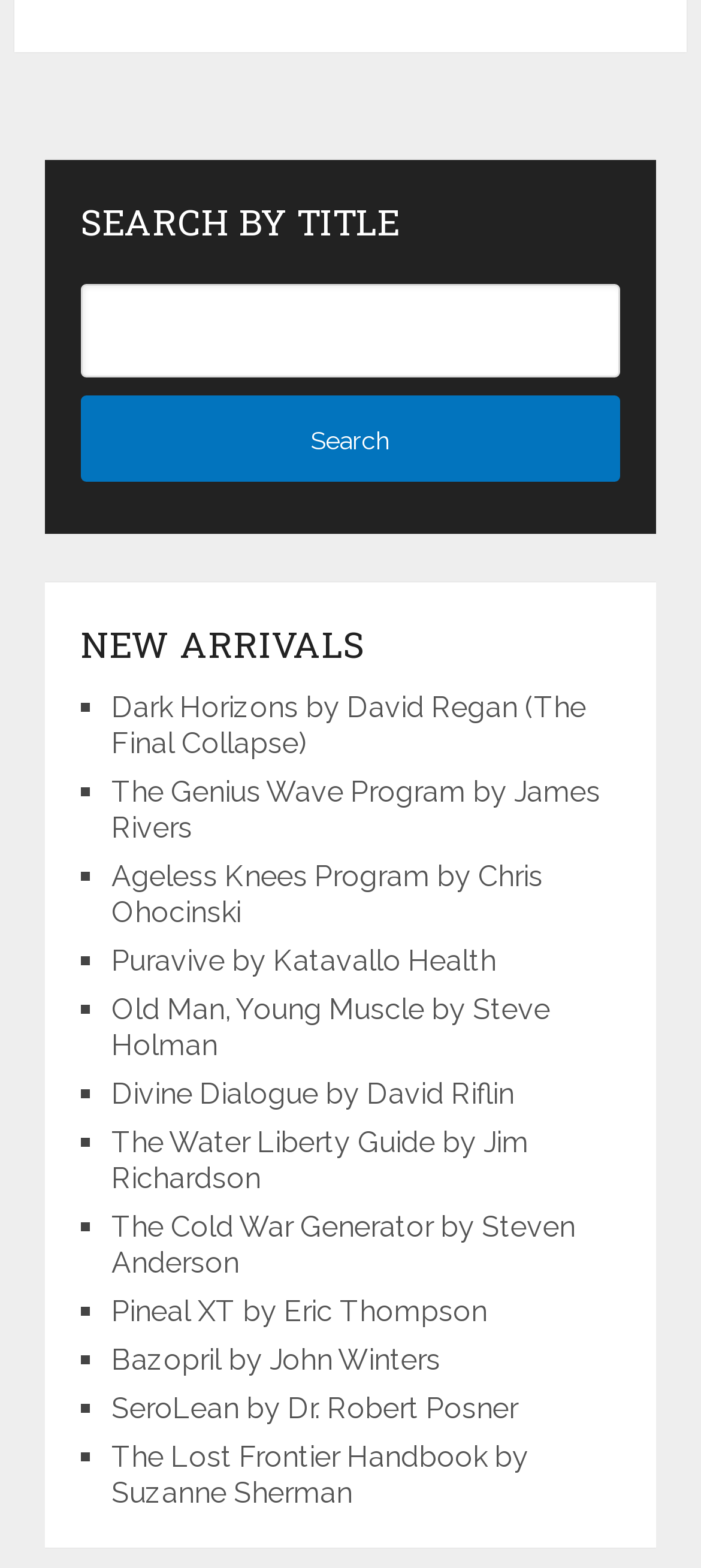Please determine the bounding box coordinates of the element to click in order to execute the following instruction: "Click on 'Search' button". The coordinates should be four float numbers between 0 and 1, specified as [left, top, right, bottom].

[0.115, 0.252, 0.885, 0.307]